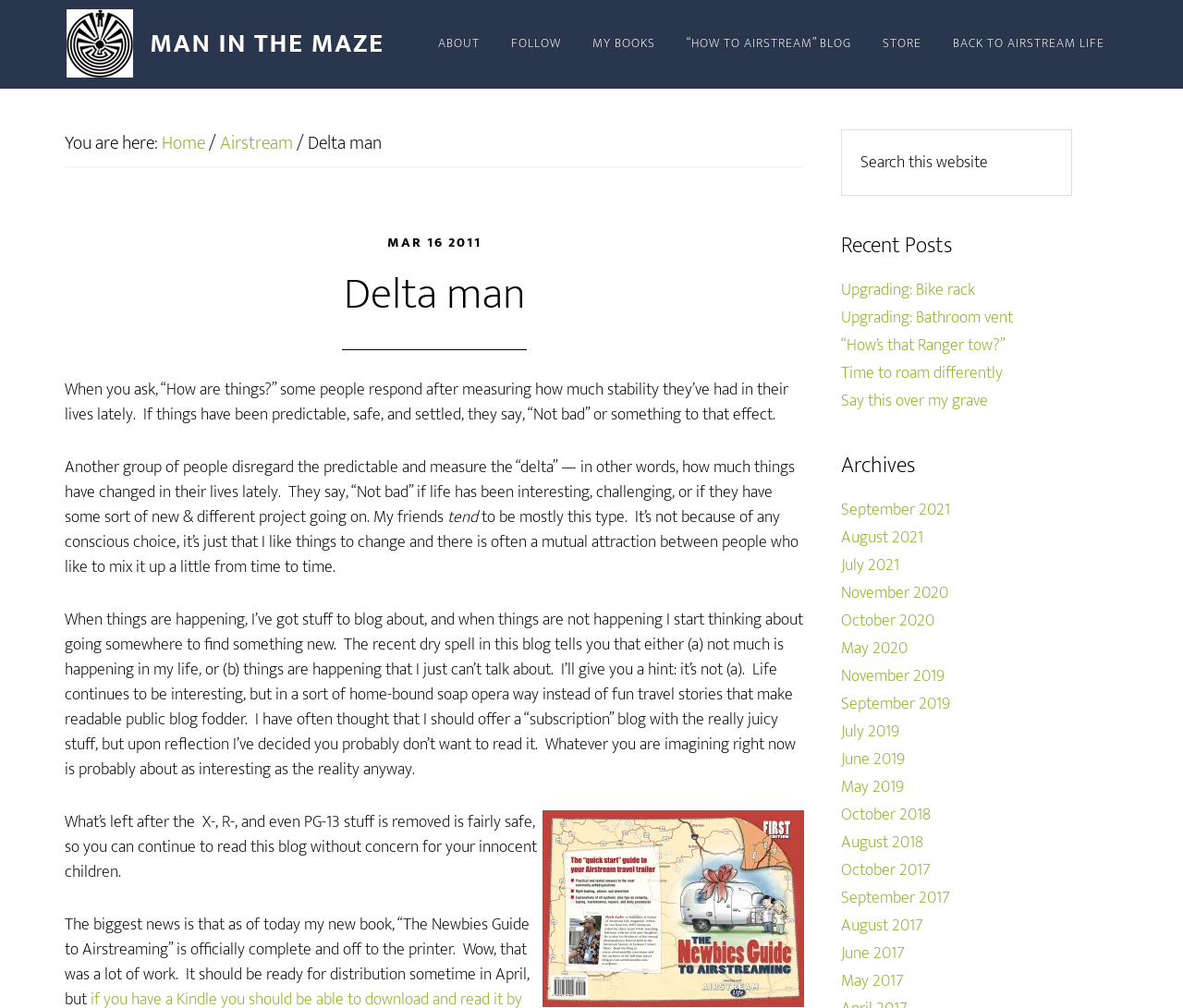Identify the main heading from the webpage and provide its text content.

MAN IN THE MAZE